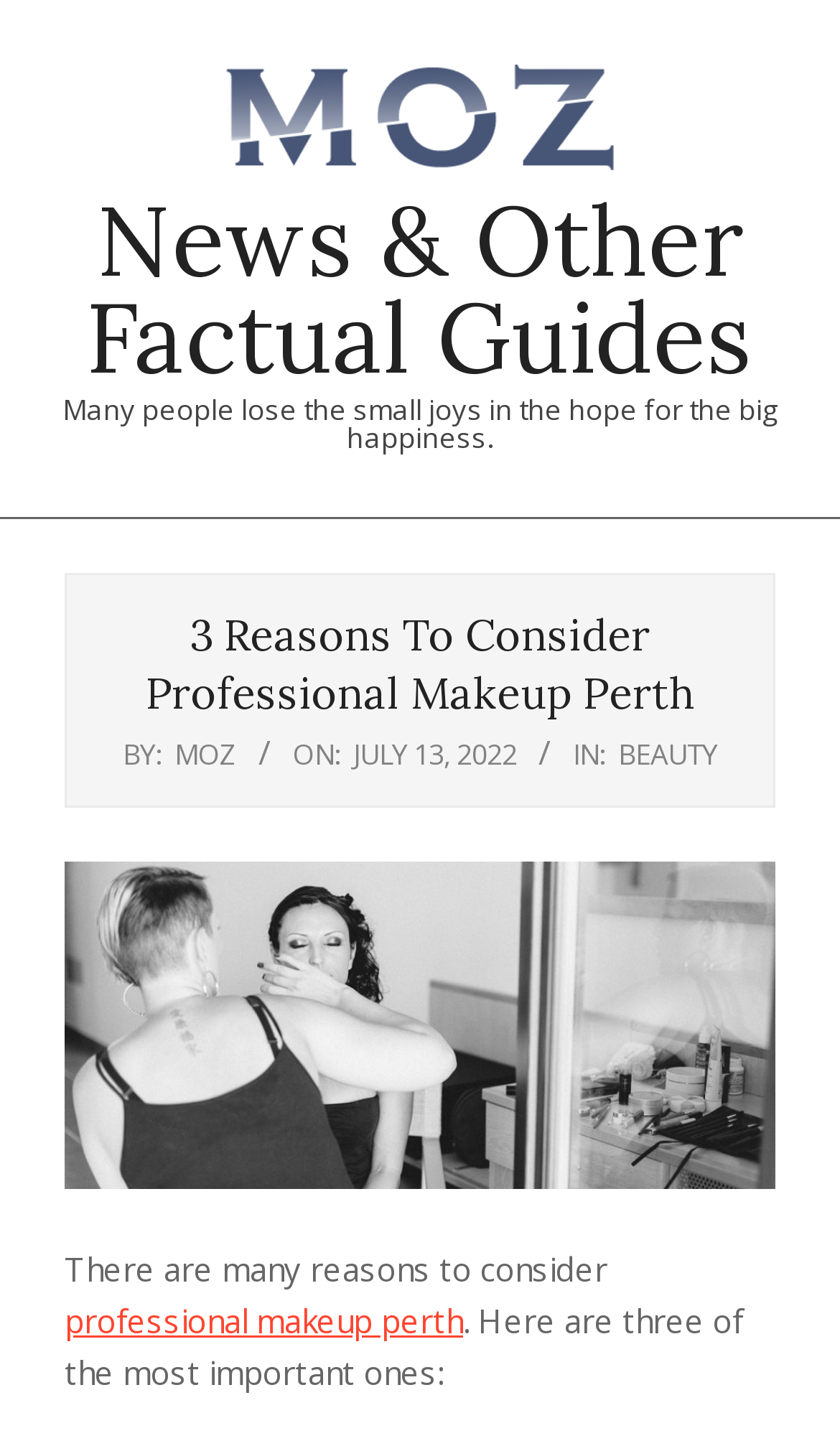From the element description News & Other Factual Guides, predict the bounding box coordinates of the UI element. The coordinates must be specified in the format (top-left x, top-left y, bottom-right x, bottom-right y) and should be within the 0 to 1 range.

[0.0, 0.133, 1.0, 0.268]